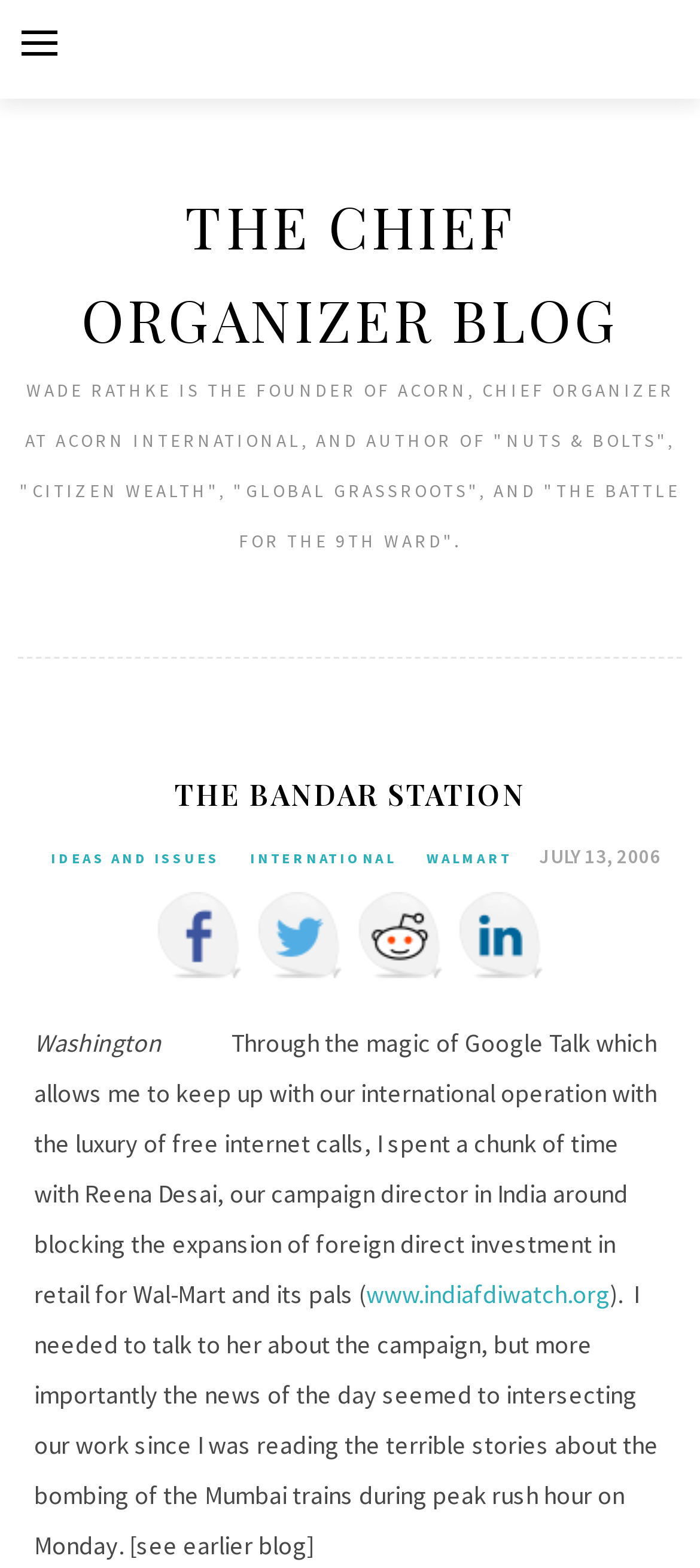From the element description title="Share on Reddit", predict the bounding box coordinates of the UI element. The coordinates must be specified in the format (top-left x, top-left y, bottom-right x, bottom-right y) and should be within the 0 to 1 range.

[0.51, 0.569, 0.633, 0.624]